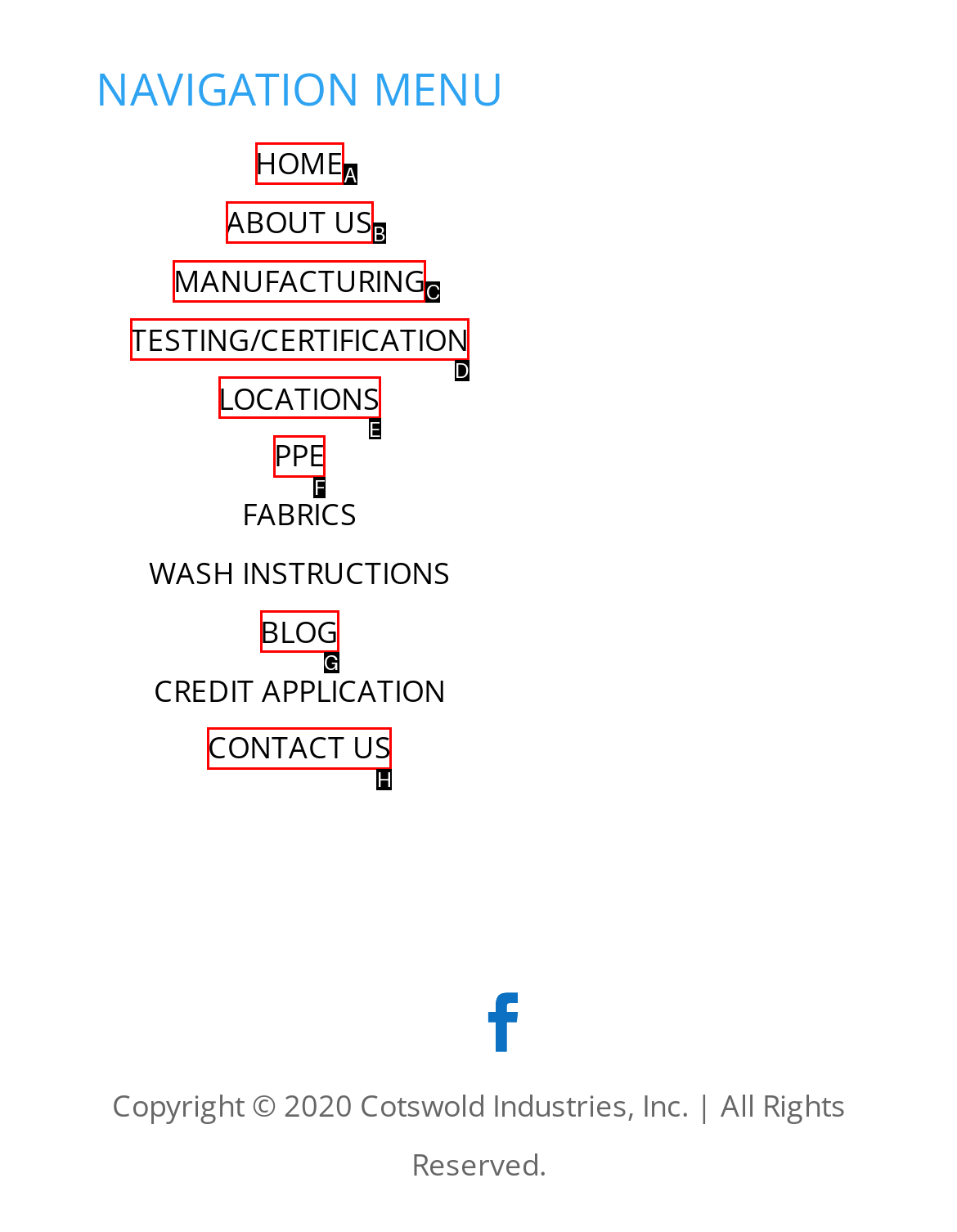Tell me which one HTML element I should click to complete this task: go to home page Answer with the option's letter from the given choices directly.

A